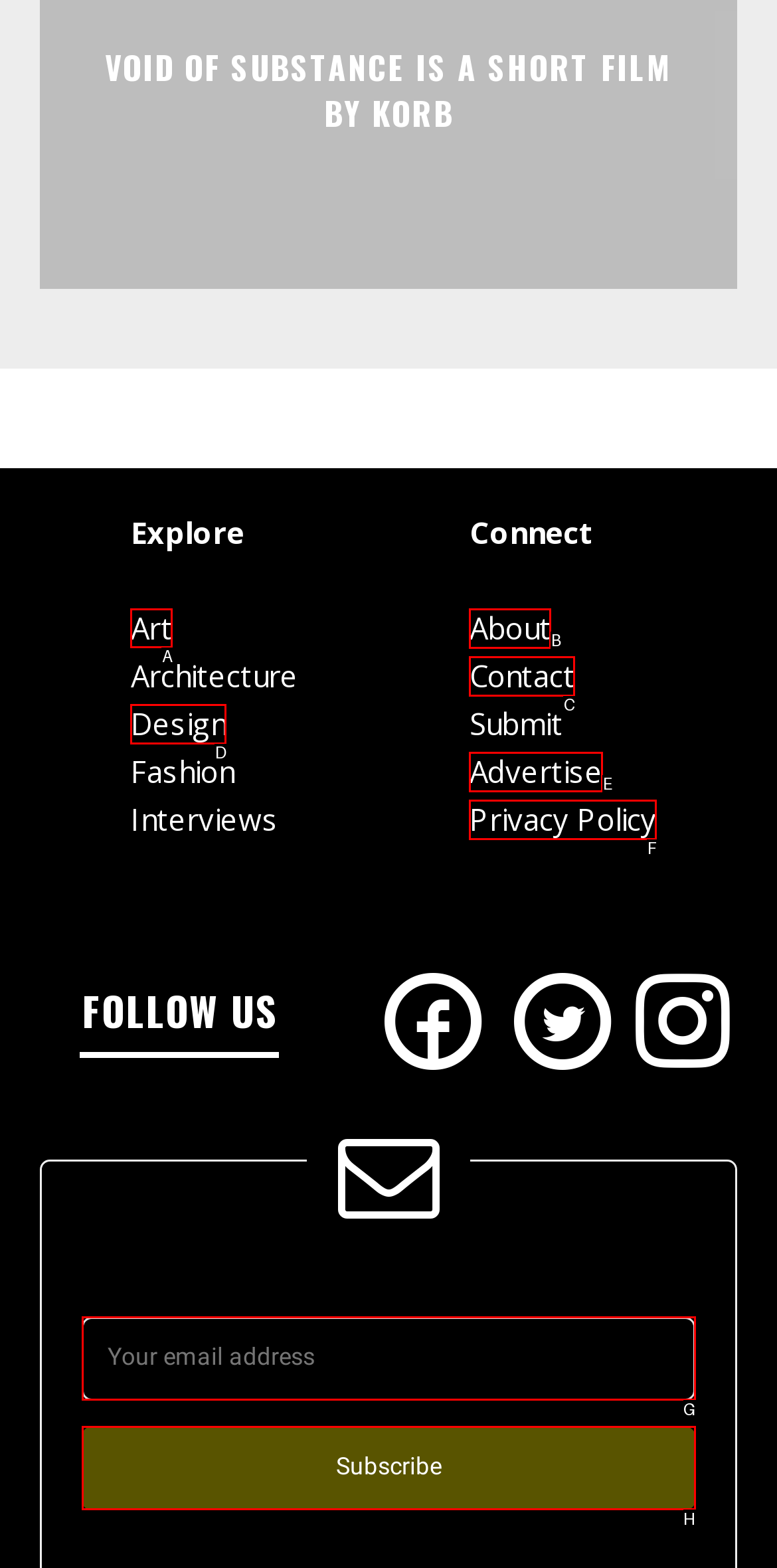Select the appropriate HTML element that needs to be clicked to finish the task: Click on the 'Art' link
Reply with the letter of the chosen option.

A